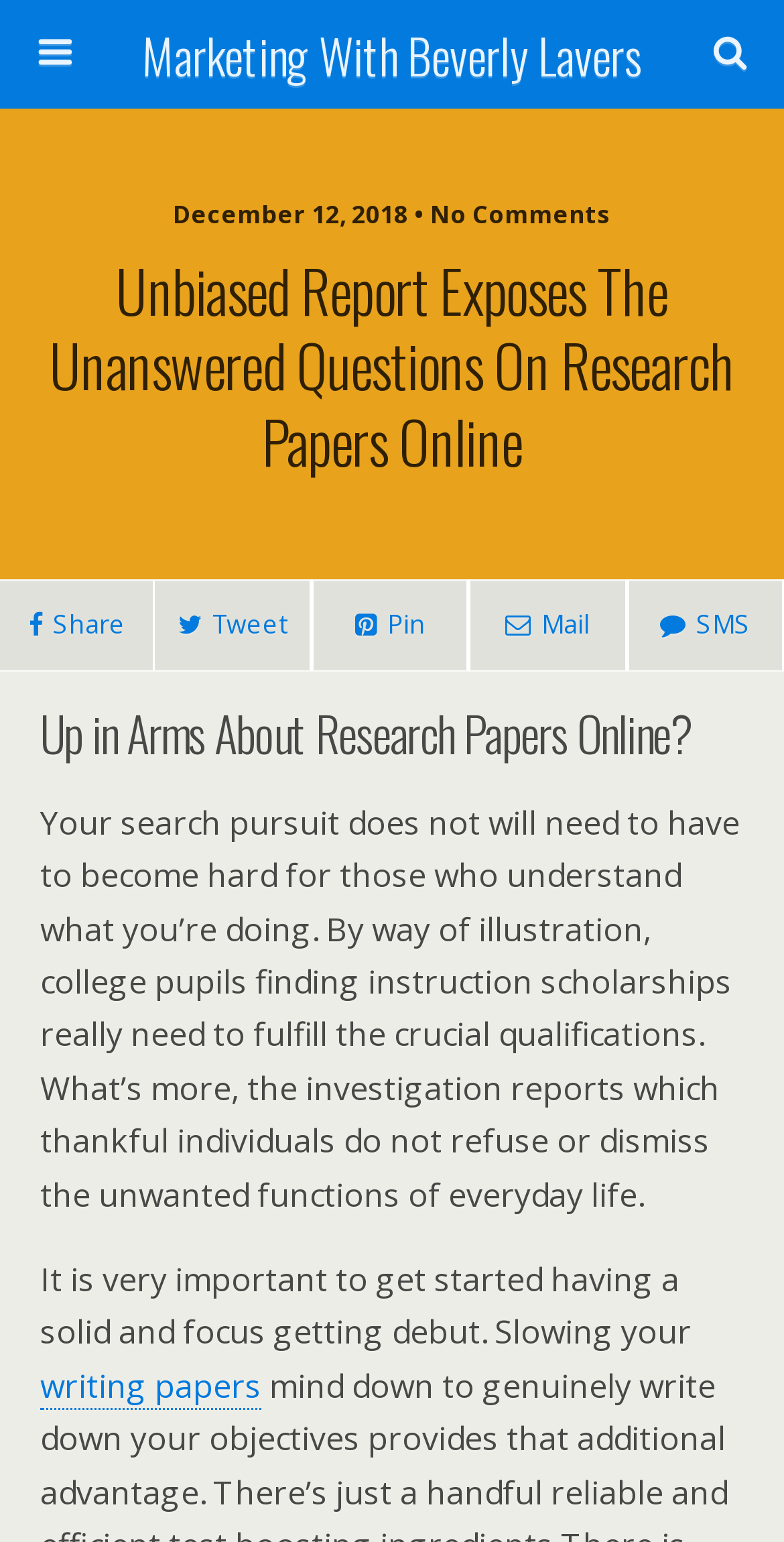Answer succinctly with a single word or phrase:
What is the date of the article?

December 12, 2018